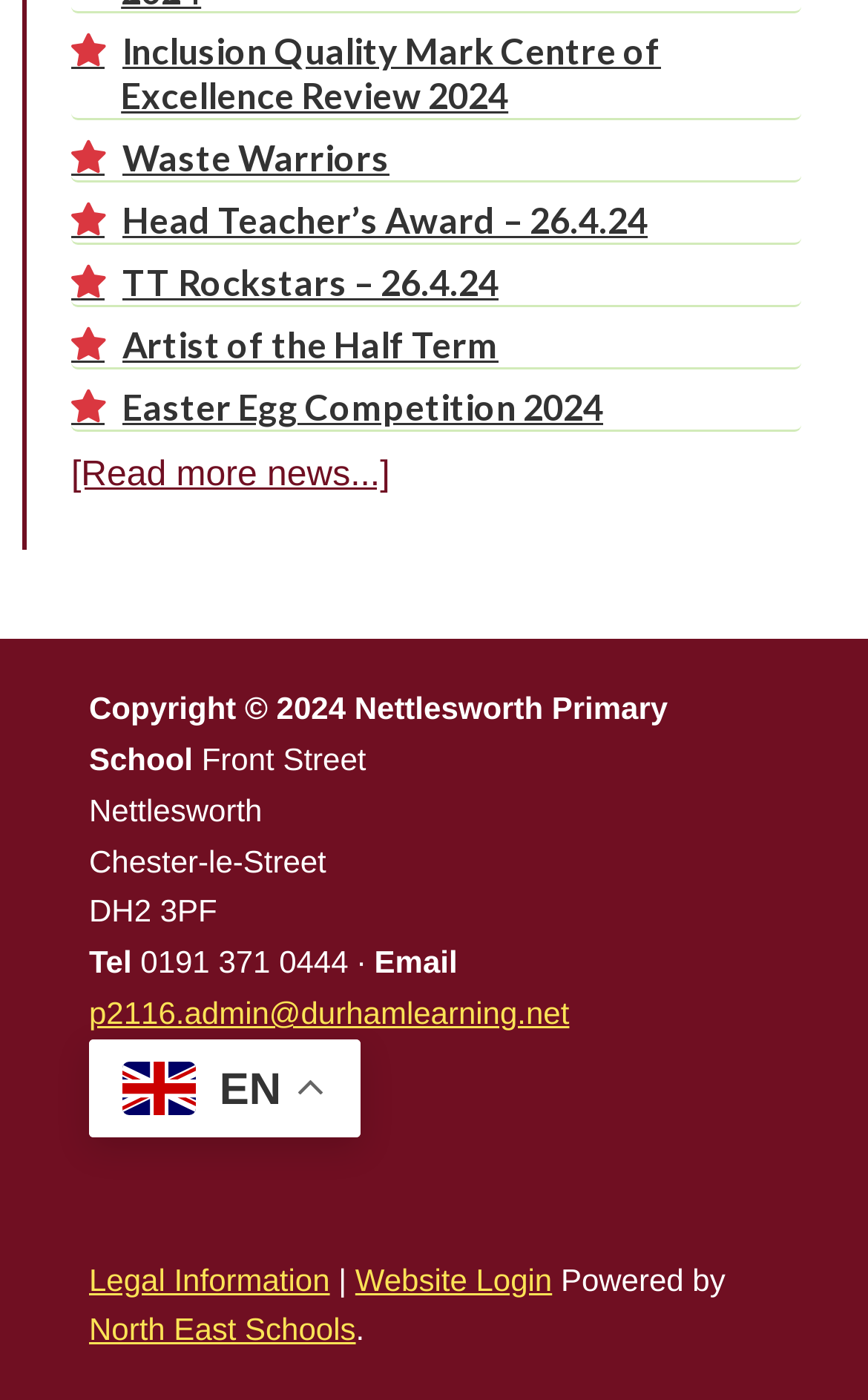Given the description: "Artist of the Half Term", determine the bounding box coordinates of the UI element. The coordinates should be formatted as four float numbers between 0 and 1, [left, top, right, bottom].

[0.082, 0.231, 0.574, 0.263]